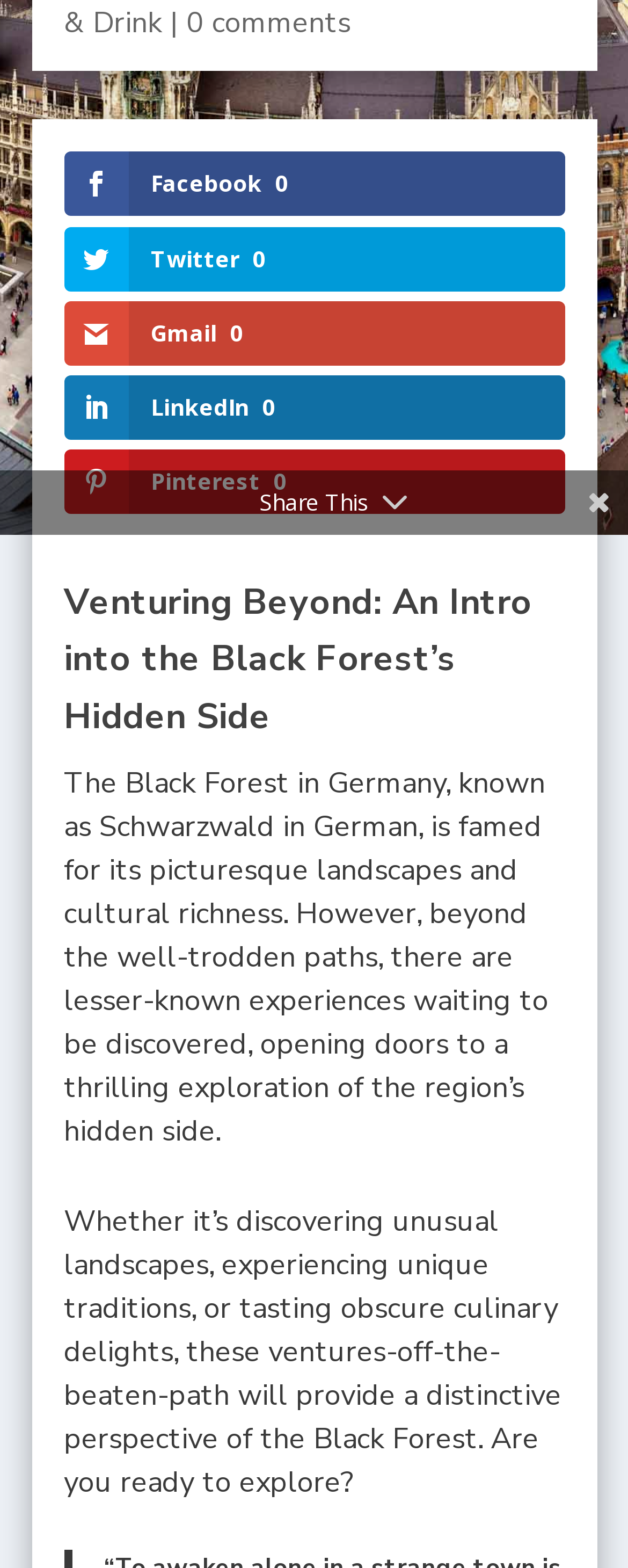Bounding box coordinates are specified in the format (top-left x, top-left y, bottom-right x, bottom-right y). All values are floating point numbers bounded between 0 and 1. Please provide the bounding box coordinate of the region this sentence describes: Gmail 0

[0.101, 0.192, 0.899, 0.233]